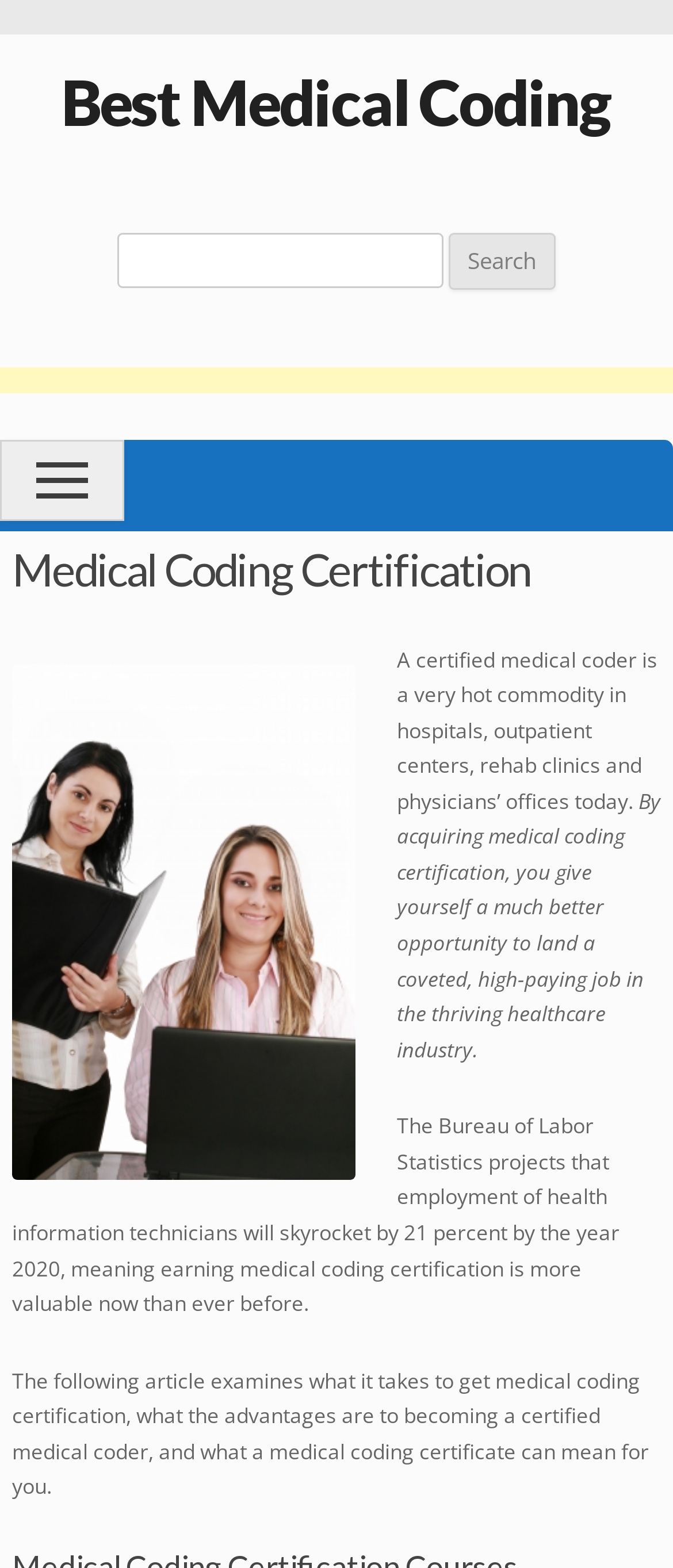What is the benefit of acquiring medical coding certification?
Give a detailed explanation using the information visible in the image.

The webpage suggests that acquiring medical coding certification gives individuals a better opportunity to land a high-paying job in the healthcare industry, as stated in the StaticText elements.